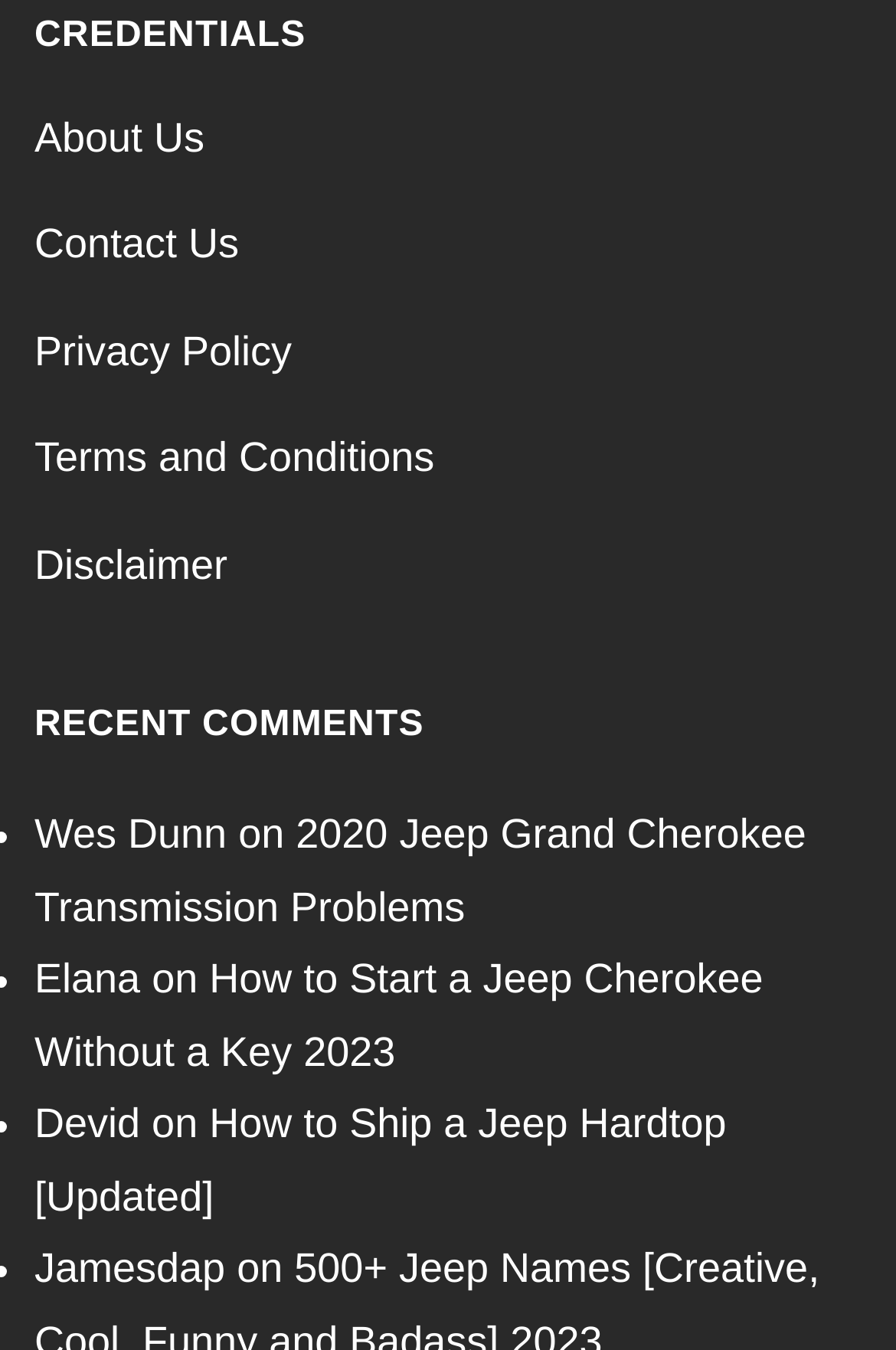Please locate the bounding box coordinates of the element's region that needs to be clicked to follow the instruction: "Check Privacy Policy". The bounding box coordinates should be provided as four float numbers between 0 and 1, i.e., [left, top, right, bottom].

[0.038, 0.243, 0.326, 0.277]